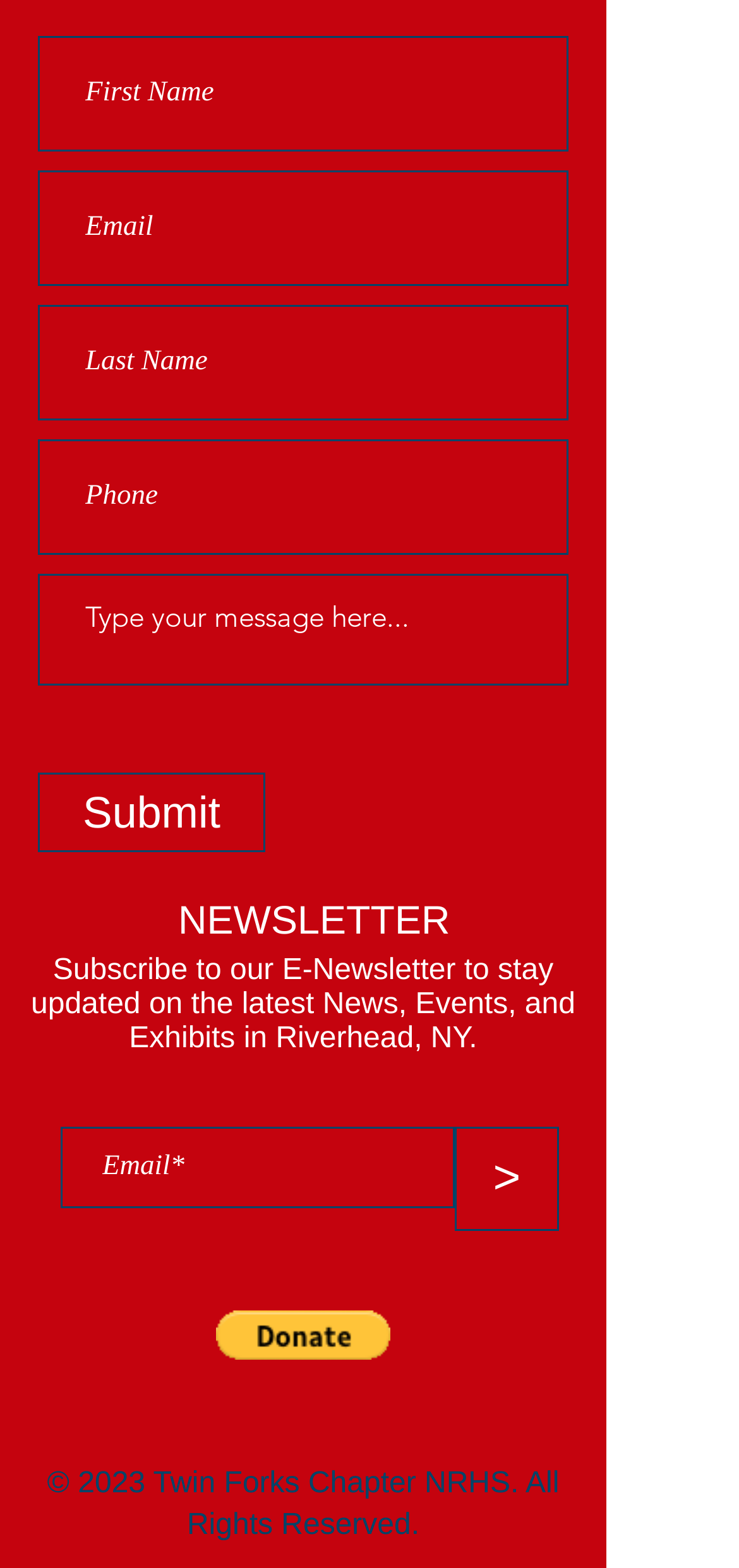Extract the bounding box coordinates of the UI element described: "placeholder="Type your message here..."". Provide the coordinates in the format [left, top, right, bottom] with values ranging from 0 to 1.

[0.051, 0.366, 0.769, 0.437]